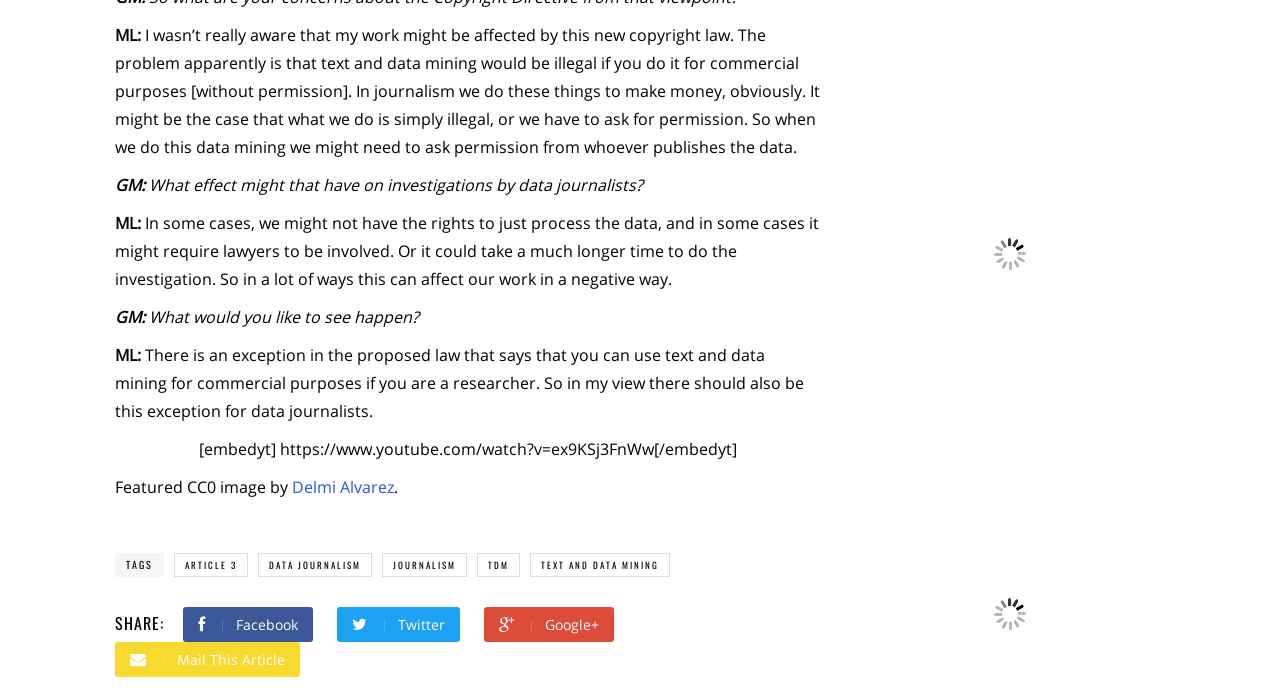Who is the speaker in the conversation?
Provide a one-word or short-phrase answer based on the image.

ML and GM